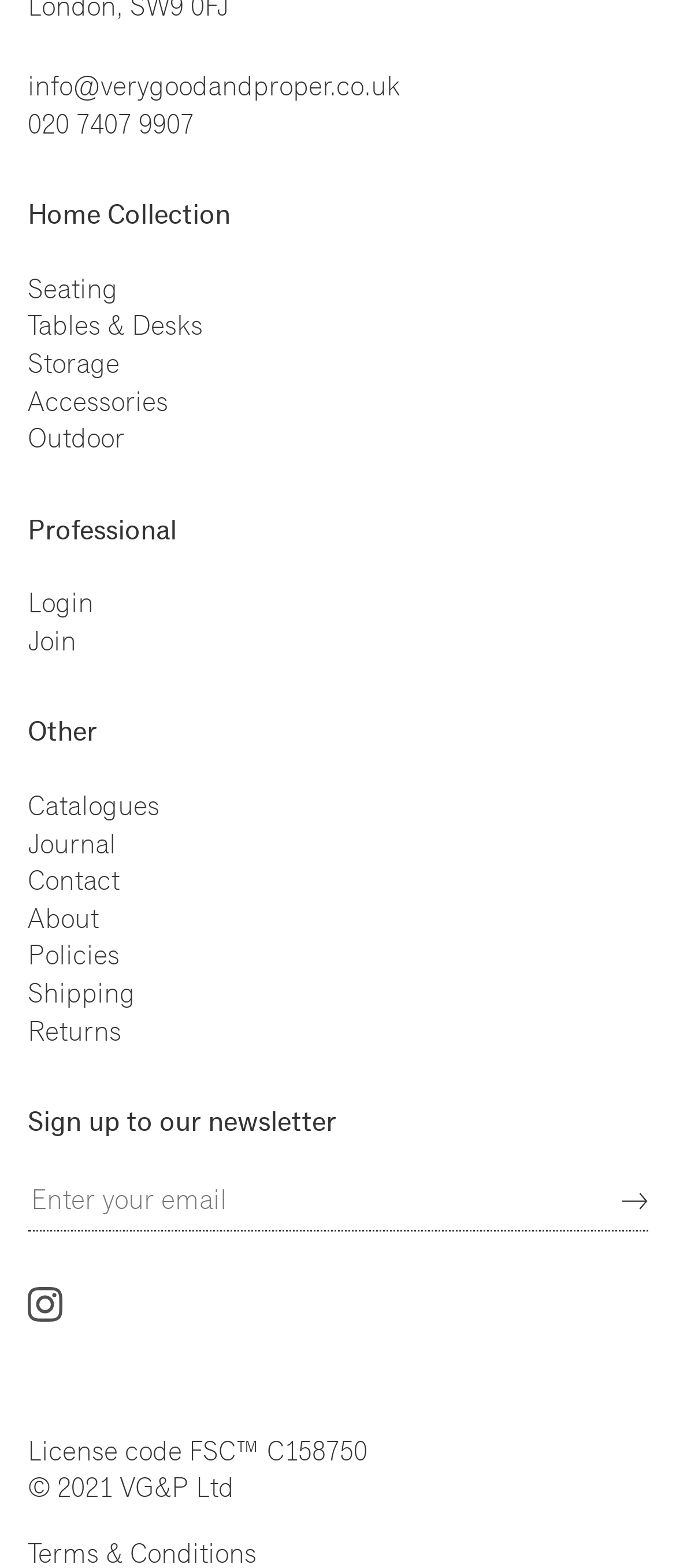How many categories are there under Home Collection?
Please answer the question with a detailed and comprehensive explanation.

Under the 'Home Collection' heading, there are six links: Seating, Tables & Desks, Storage, Accessories, and Outdoor. These are the categories under Home Collection.